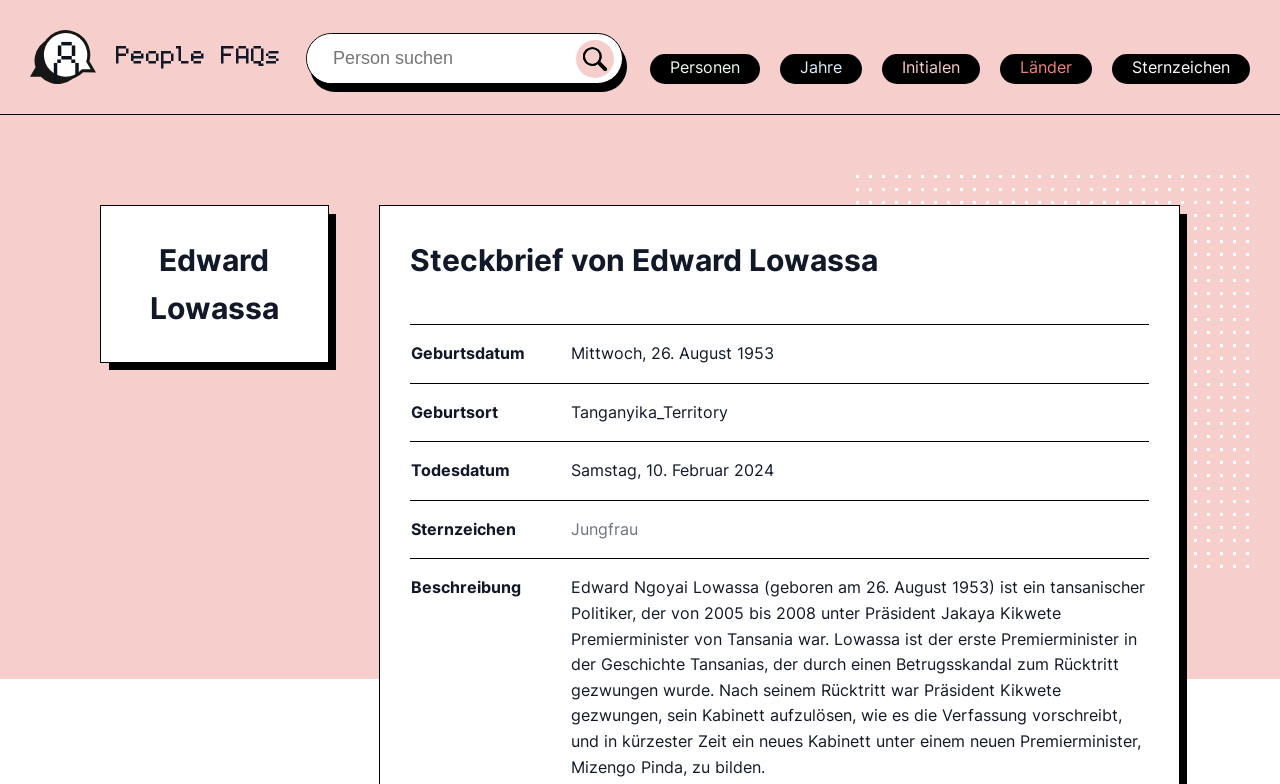Can you give a detailed response to the following question using the information from the image? What is the occupation of Edward Lowassa?

I found the answer by reading the description of Edward Lowassa, which states that he is a Tanzanian politician.